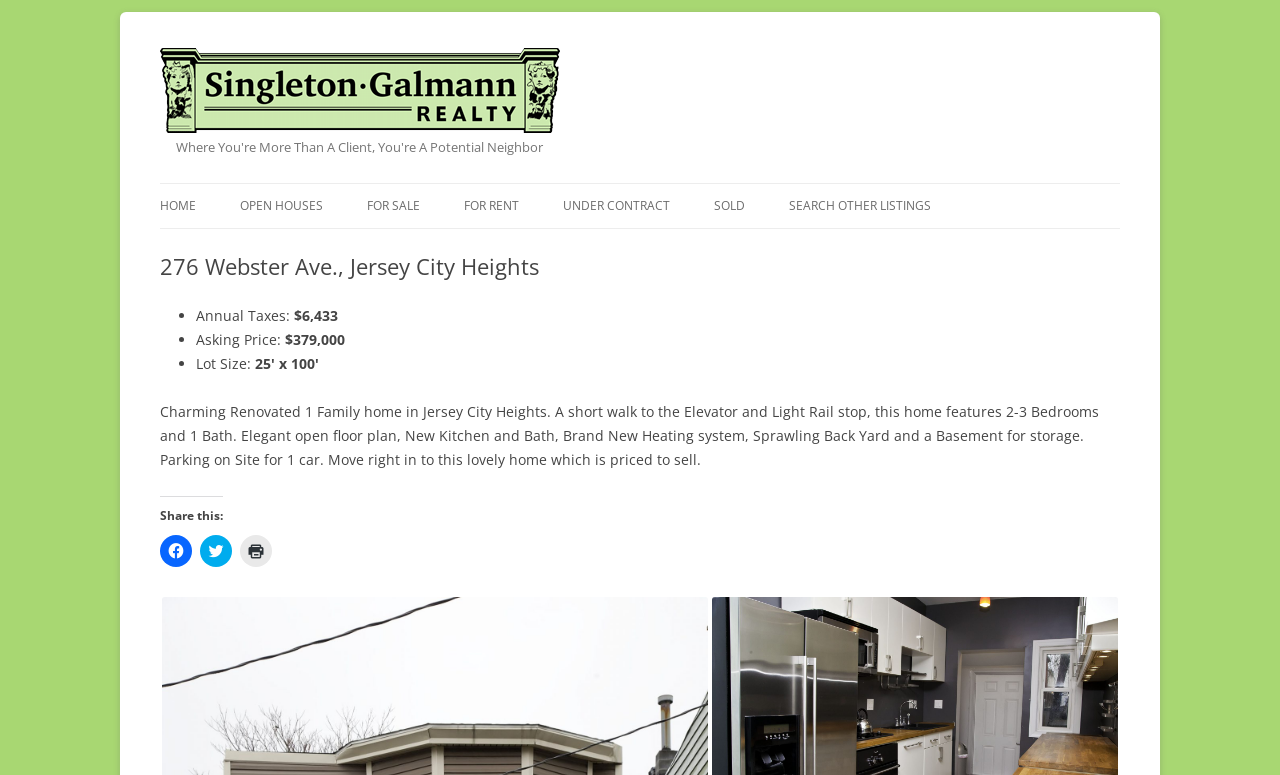From the image, can you give a detailed response to the question below:
What is the annual tax of the house?

I found the annual tax by looking at the list of details about the house, where it says 'Annual Taxes:' followed by the amount '$6,433'.